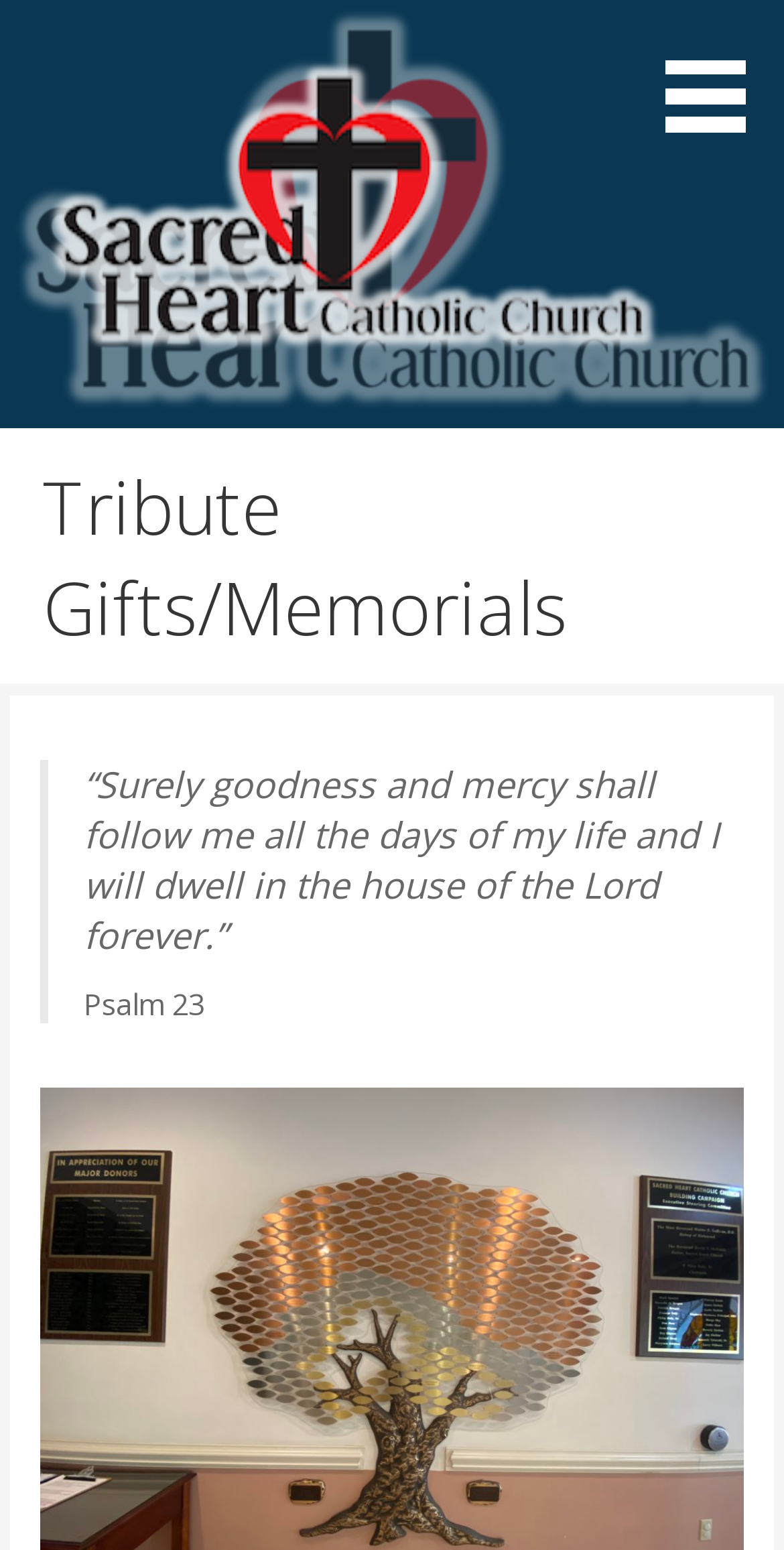Articulate a detailed summary of the webpage's content and design.

The webpage is dedicated to Tribute Gifts and Memorials at Sacred Heart Catholic Church in Danville, VA. At the top left, there is a link to the church's website, accompanied by an image with the same name. Below this, there is another link with the same name, followed by a brief phrase "Empowering change through the love of Christ". 

On the top right, there is a button with no text. The main heading "Tribute Gifts/Memorials" is centered on the page, spanning almost the entire width. Below this heading, there is a blockquote containing a biblical quote "“Surely goodness and mercy shall follow me all the days of my life and I will dwell in the house of the Lord forever.”" from Psalm 23, which is cited below the quote.